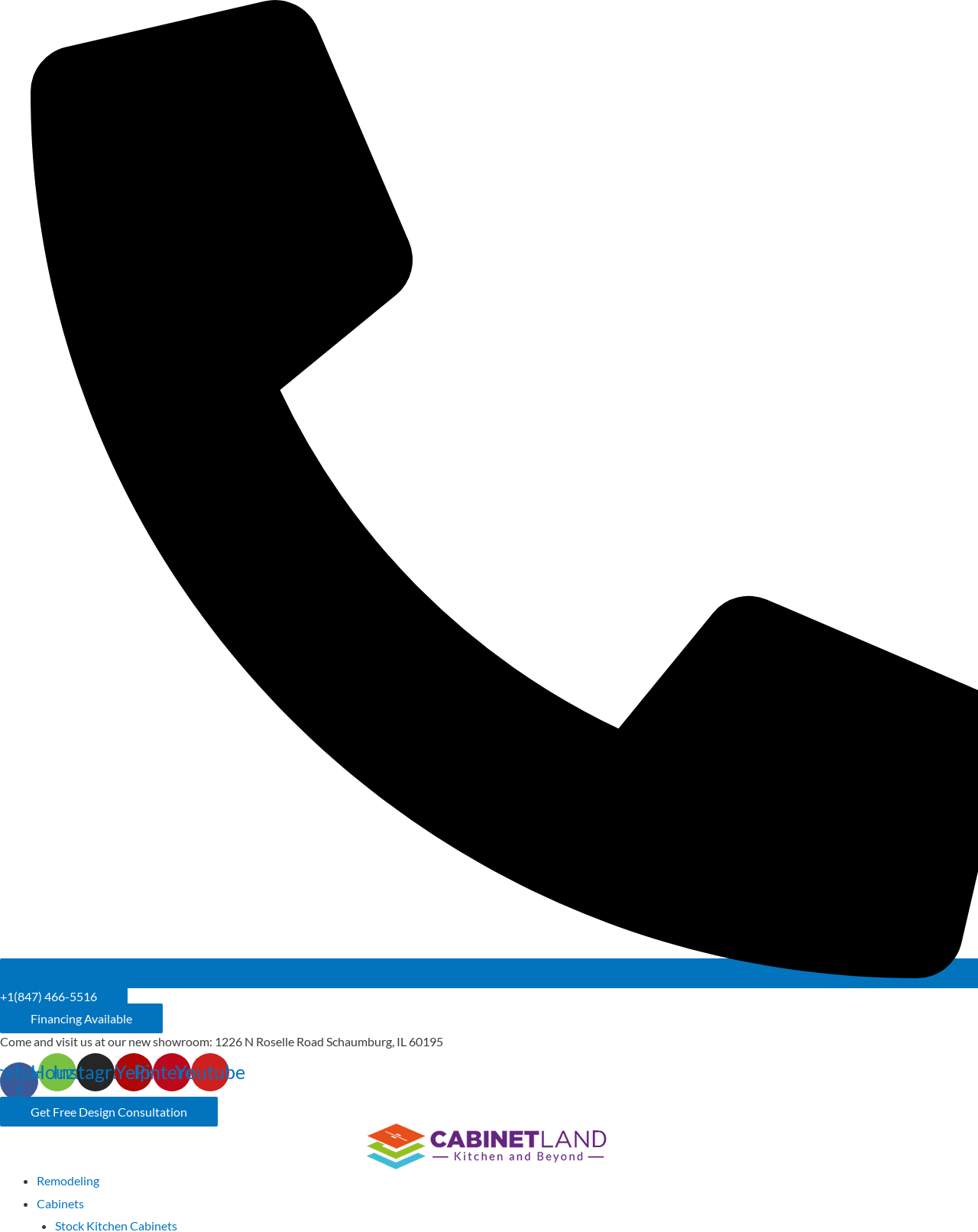Identify the bounding box coordinates of the area that should be clicked in order to complete the given instruction: "Click on Financing Available". The bounding box coordinates should be four float numbers between 0 and 1, i.e., [left, top, right, bottom].

[0.0, 0.815, 0.166, 0.839]